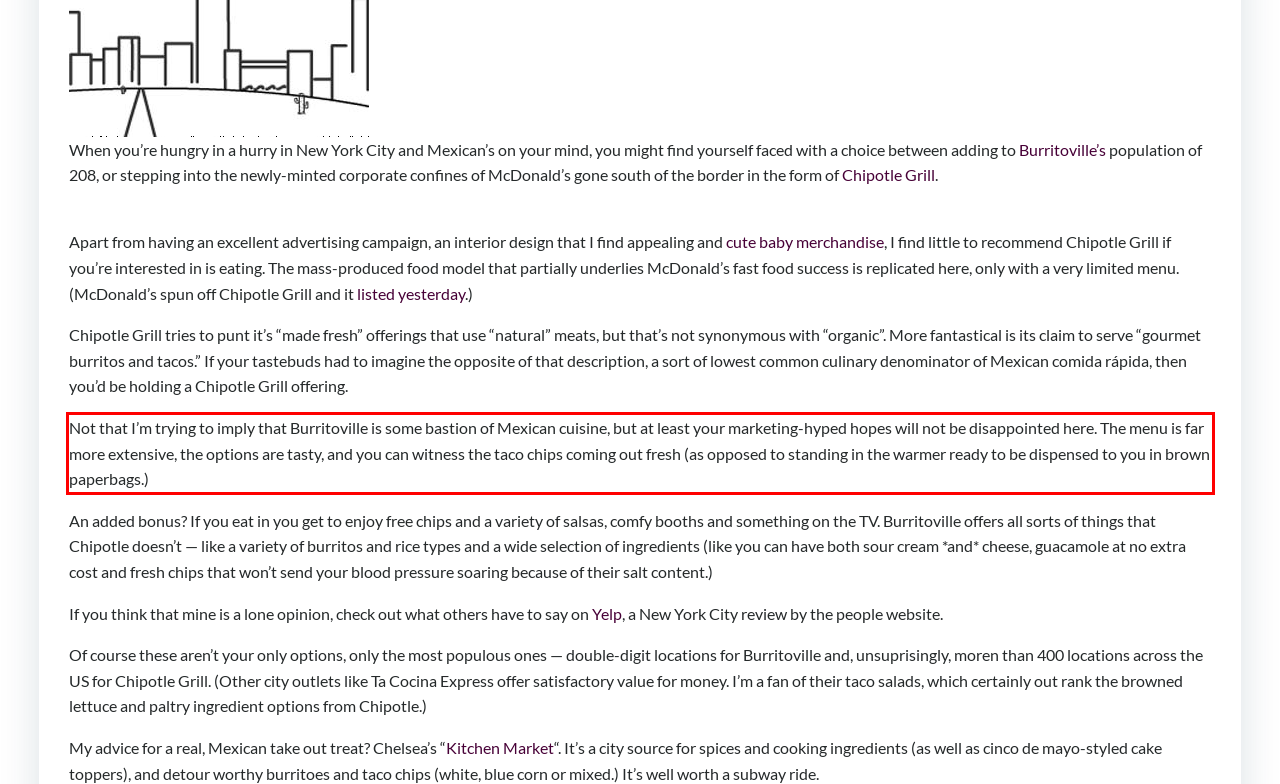You are provided with a webpage screenshot that includes a red rectangle bounding box. Extract the text content from within the bounding box using OCR.

Not that I’m trying to imply that Burritoville is some bastion of Mexican cuisine, but at least your marketing-hyped hopes will not be disappointed here. The menu is far more extensive, the options are tasty, and you can witness the taco chips coming out fresh (as opposed to standing in the warmer ready to be dispensed to you in brown paperbags.)